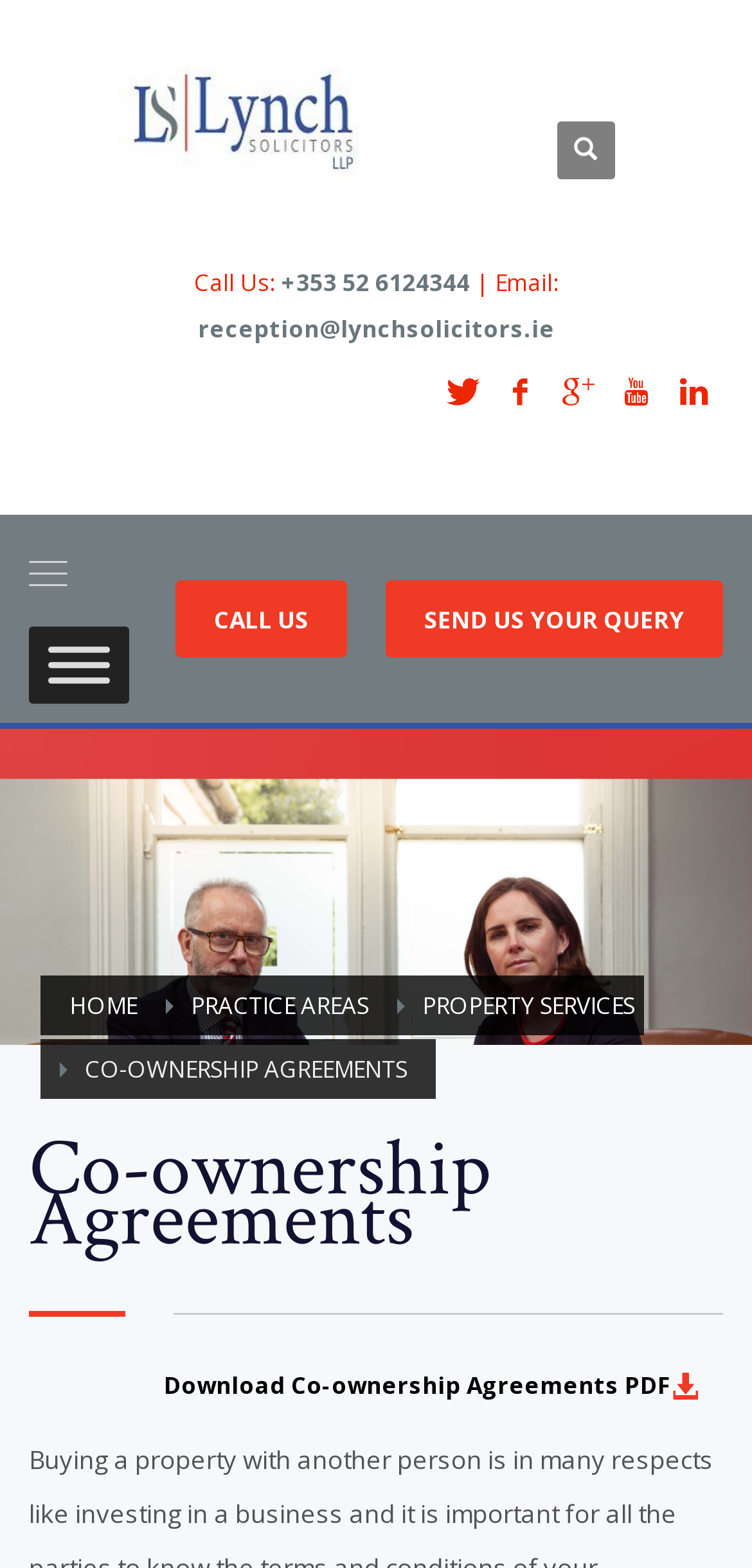Specify the bounding box coordinates for the region that must be clicked to perform the given instruction: "Download Co-ownership Agreements PDF".

[0.218, 0.866, 0.954, 0.901]